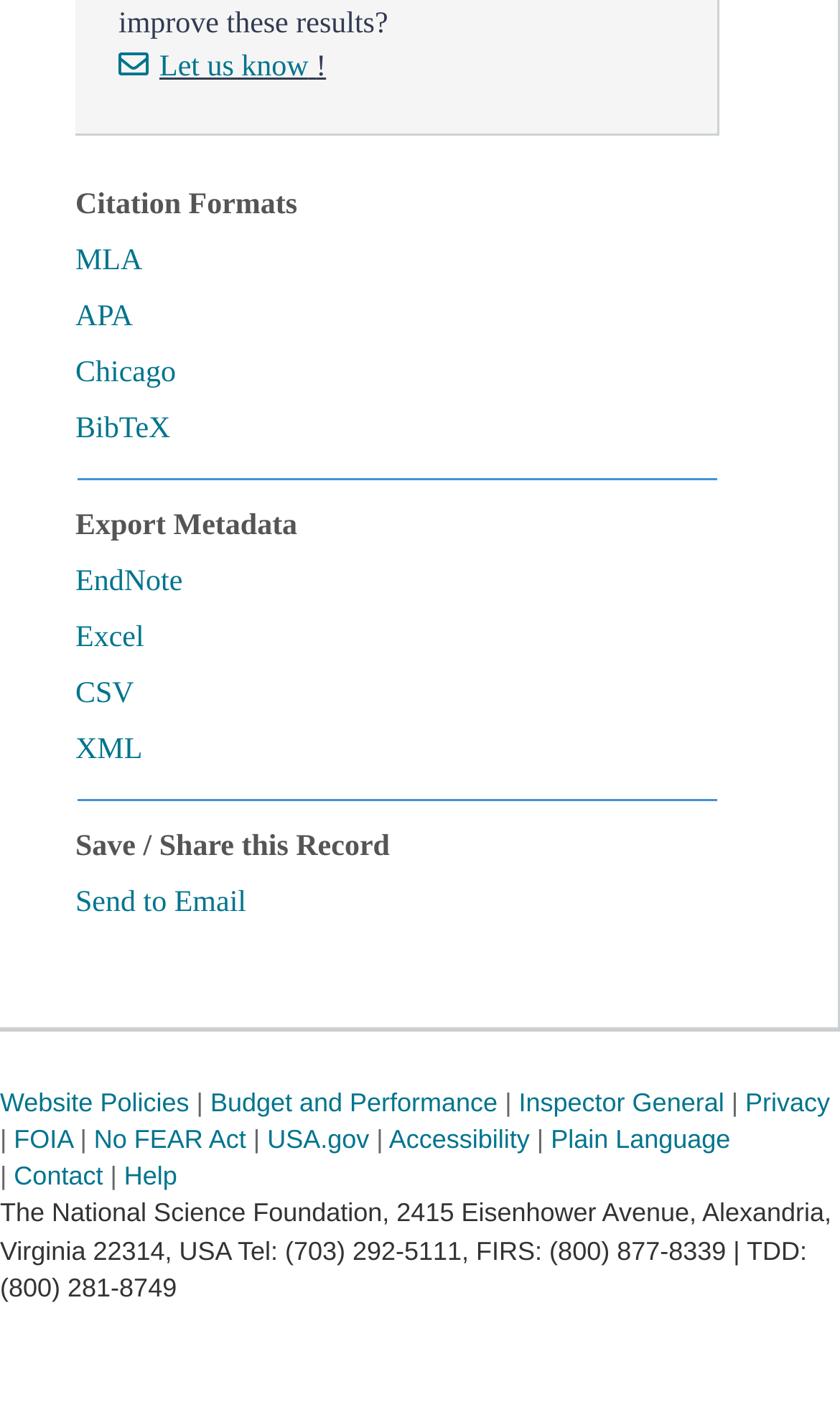Bounding box coordinates should be in the format (top-left x, top-left y, bottom-right x, bottom-right y) and all values should be floating point numbers between 0 and 1. Determine the bounding box coordinate for the UI element described as: EndNote

[0.051, 0.396, 0.895, 0.436]